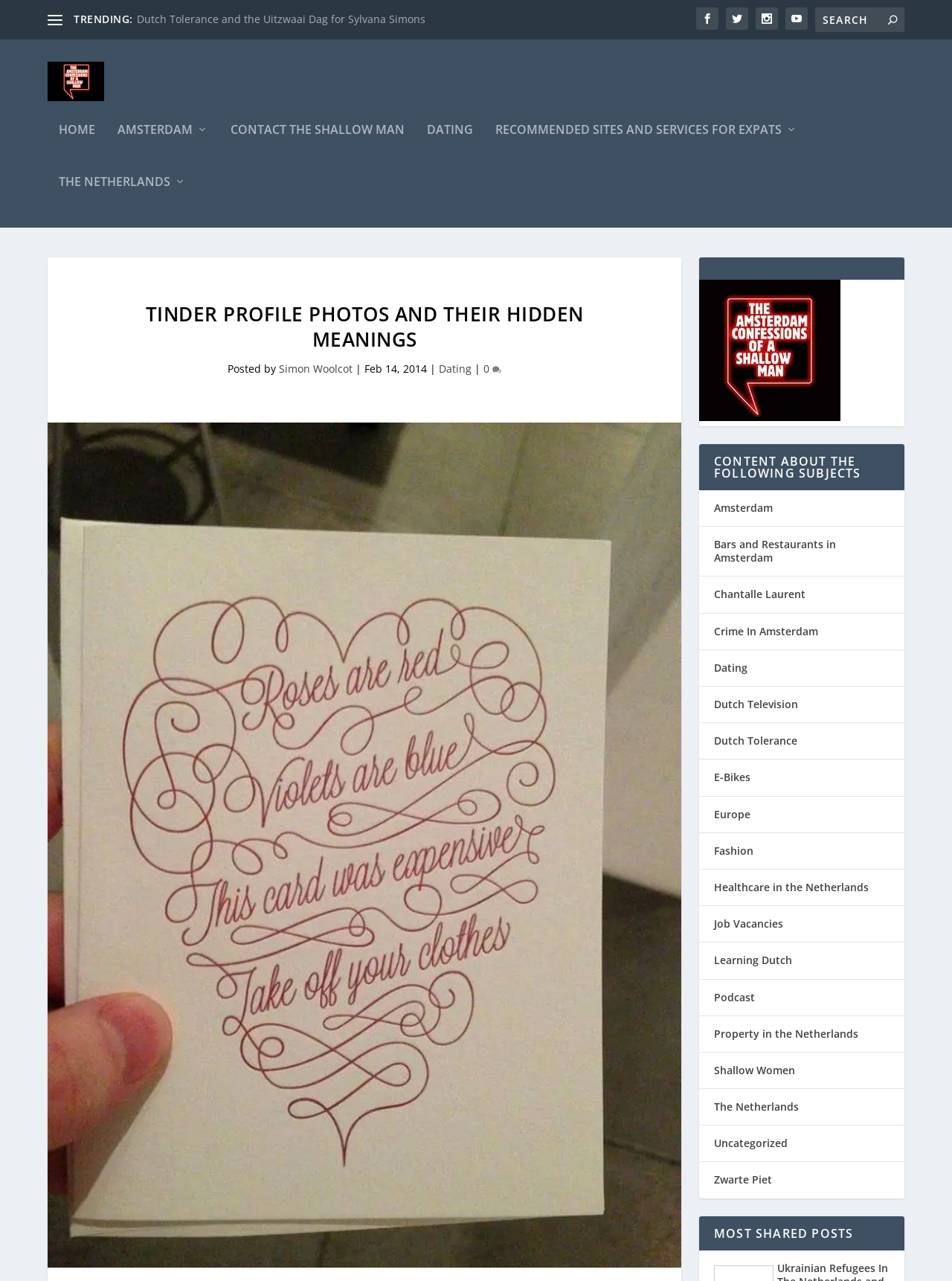Identify the text that serves as the heading for the webpage and generate it.

TINDER PROFILE PHOTOS AND THEIR HIDDEN MEANINGS